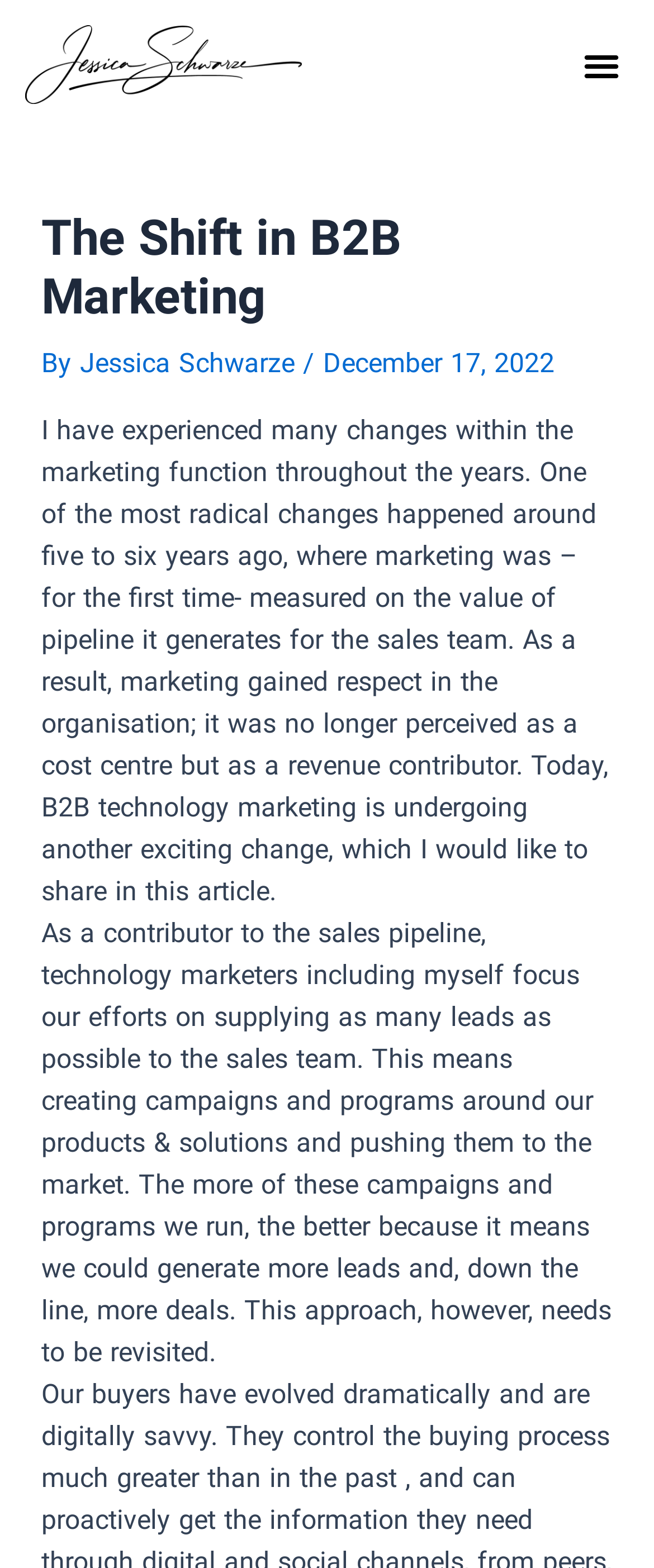Examine the screenshot and answer the question in as much detail as possible: What is the role of marketing in the organization?

According to the article, marketing is no longer perceived as a cost centre but as a revenue contributor, as it generates value for the sales team.